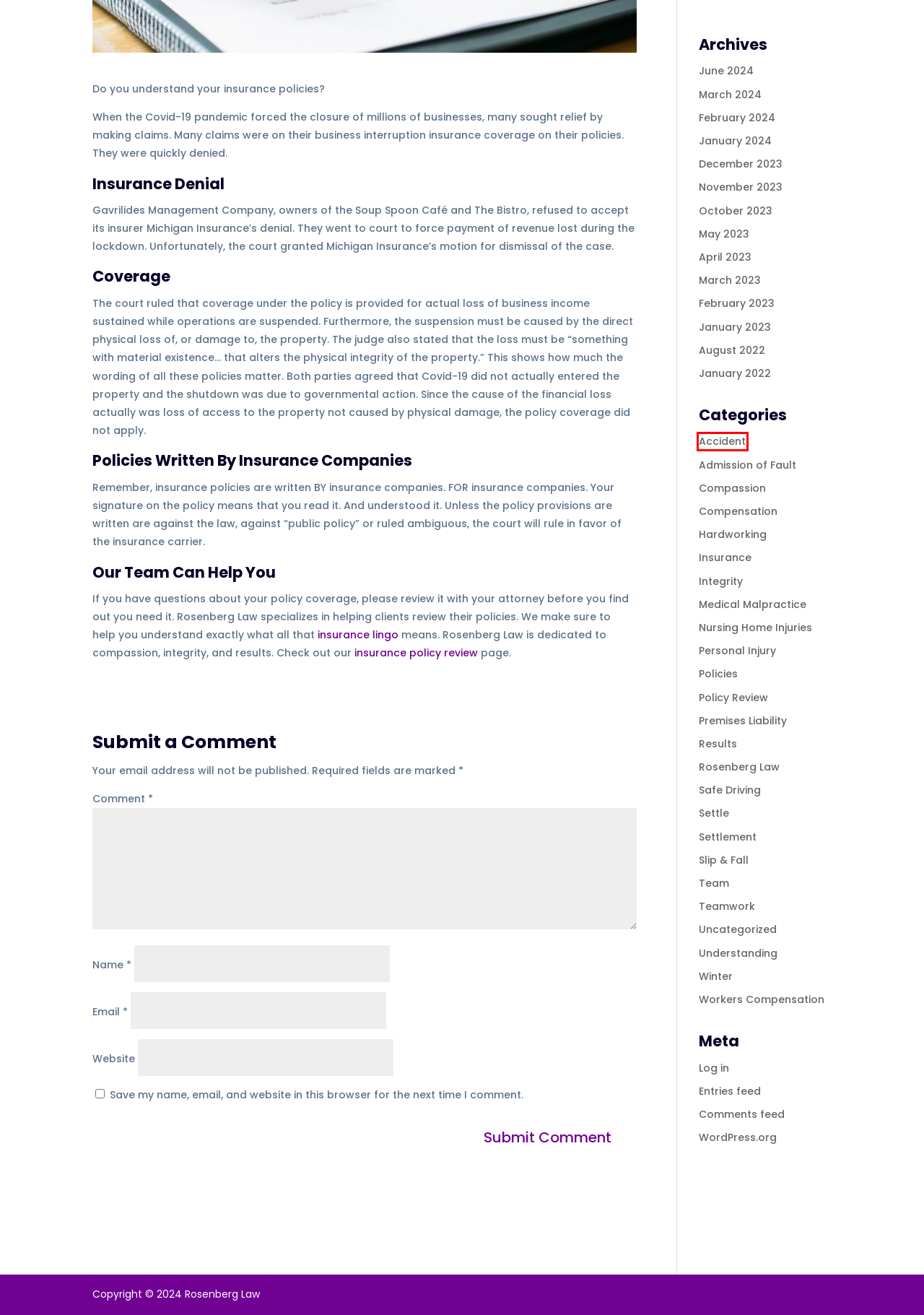You are provided a screenshot of a webpage featuring a red bounding box around a UI element. Choose the webpage description that most accurately represents the new webpage after clicking the element within the red bounding box. Here are the candidates:
A. Accident - Rosenberg Law
B. Results - Rosenberg Law
C. Integrity - Rosenberg Law
D. Comments for Rosenberg Law
E. Hardworking - Rosenberg Law
F. Safe Driving - Rosenberg Law
G. May, 2023 - Rosenberg Law
H. Team - Rosenberg Law

A